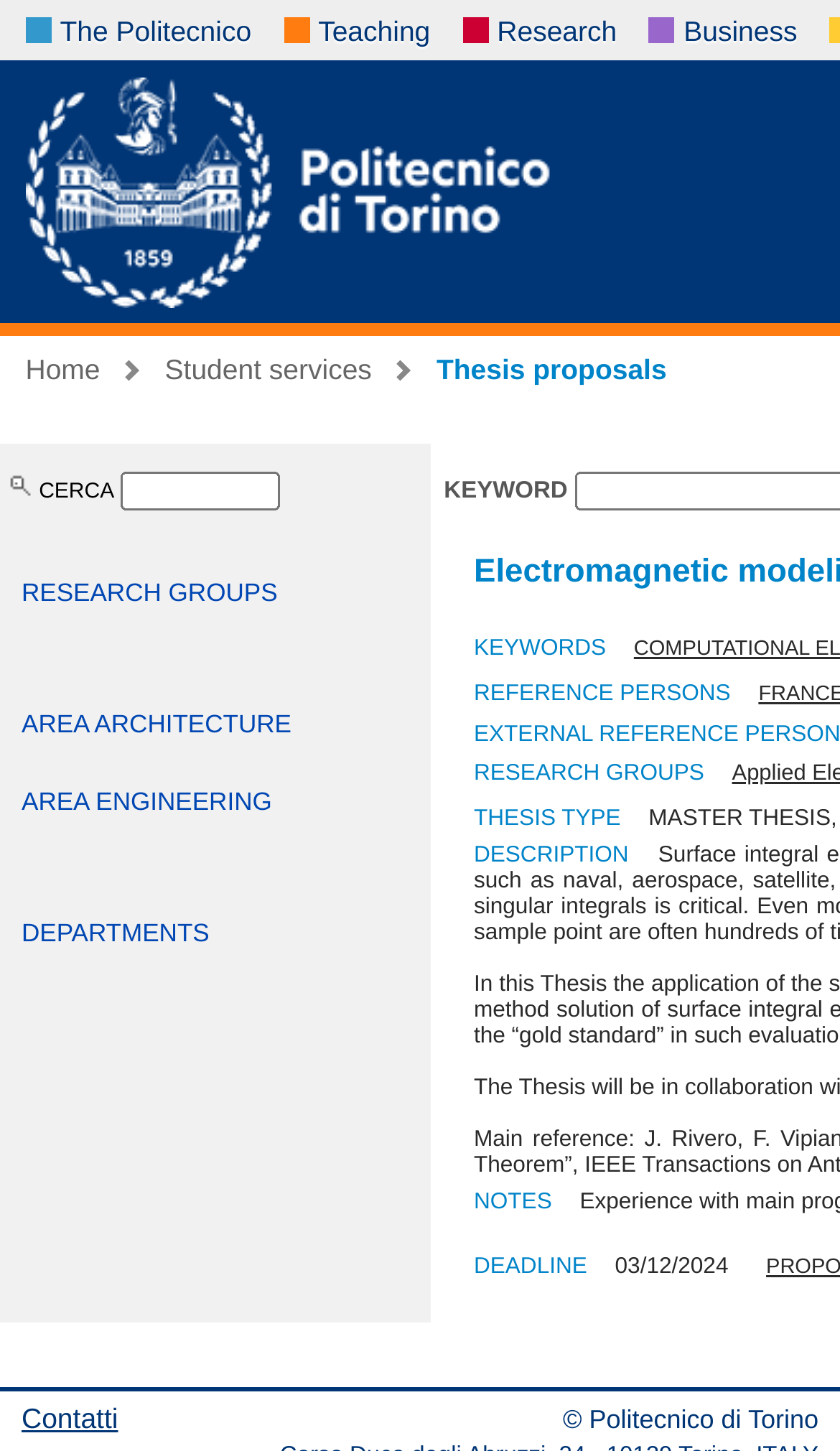Using the provided description parent_node: CERCA name="q", find the bounding box coordinates for the UI element. Provide the coordinates in (top-left x, top-left y, bottom-right x, bottom-right y) format, ensuring all values are between 0 and 1.

[0.144, 0.325, 0.334, 0.352]